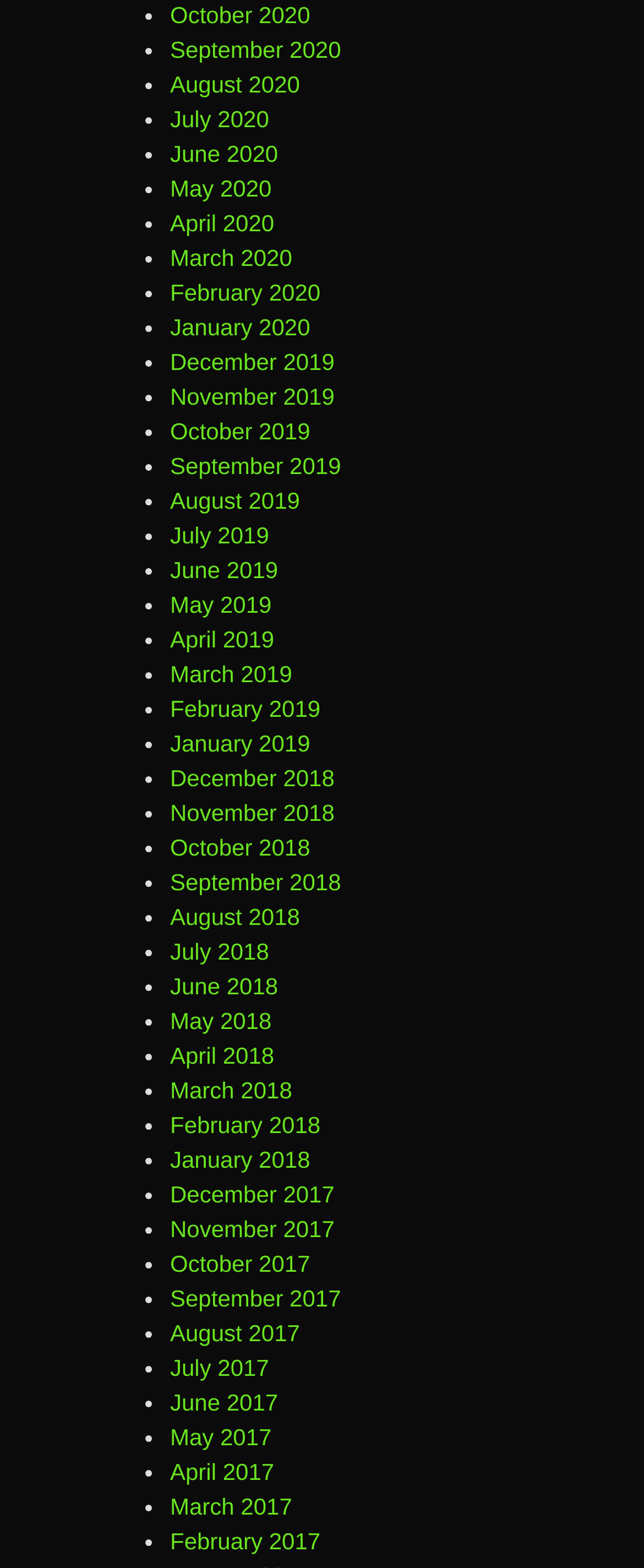Given the webpage screenshot and the description, determine the bounding box coordinates (top-left x, top-left y, bottom-right x, bottom-right y) that define the location of the UI element matching this description: Home

None